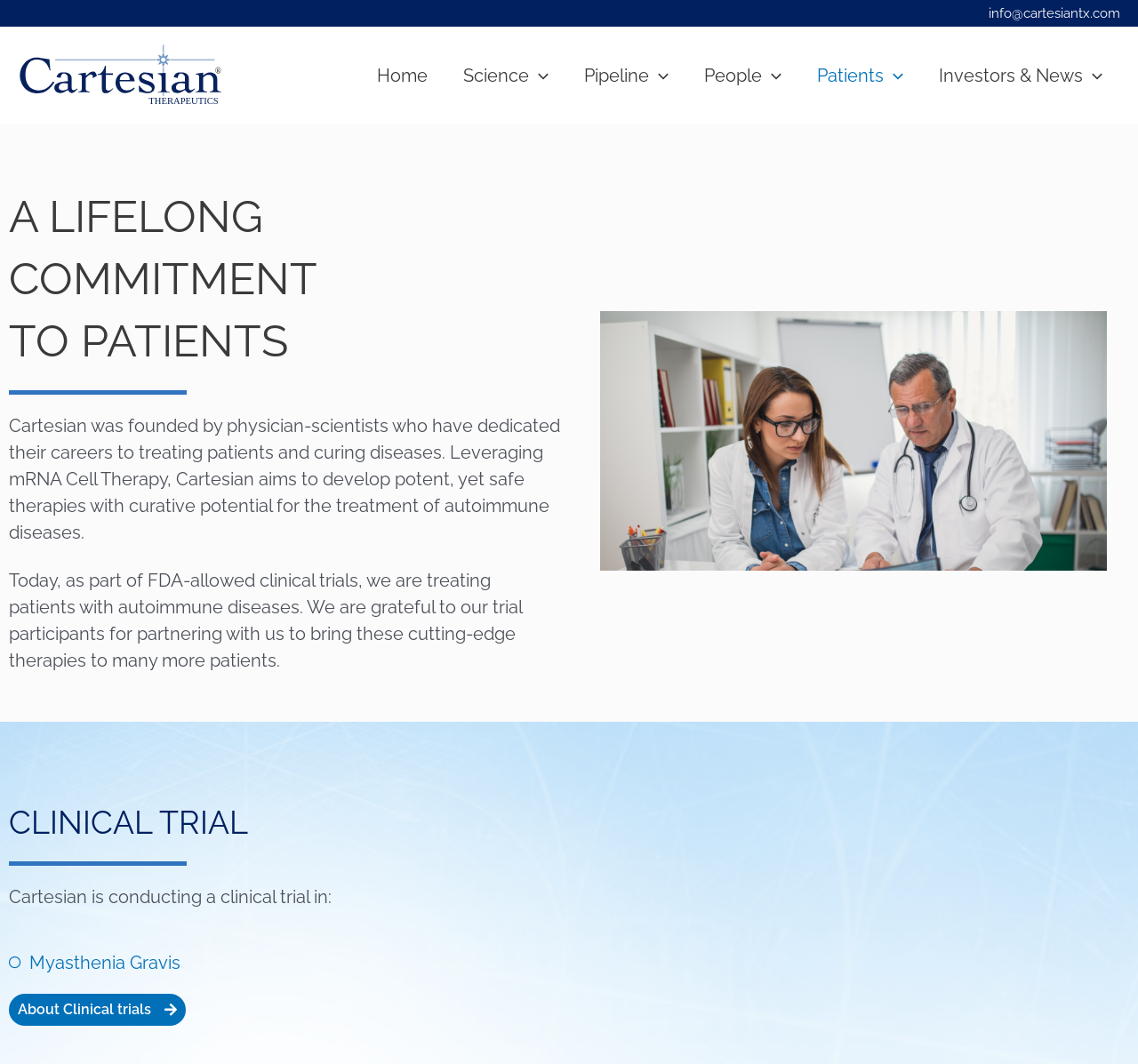Give the bounding box coordinates for the element described by: "alt="Cartesian Logo"".

[0.016, 0.059, 0.196, 0.079]